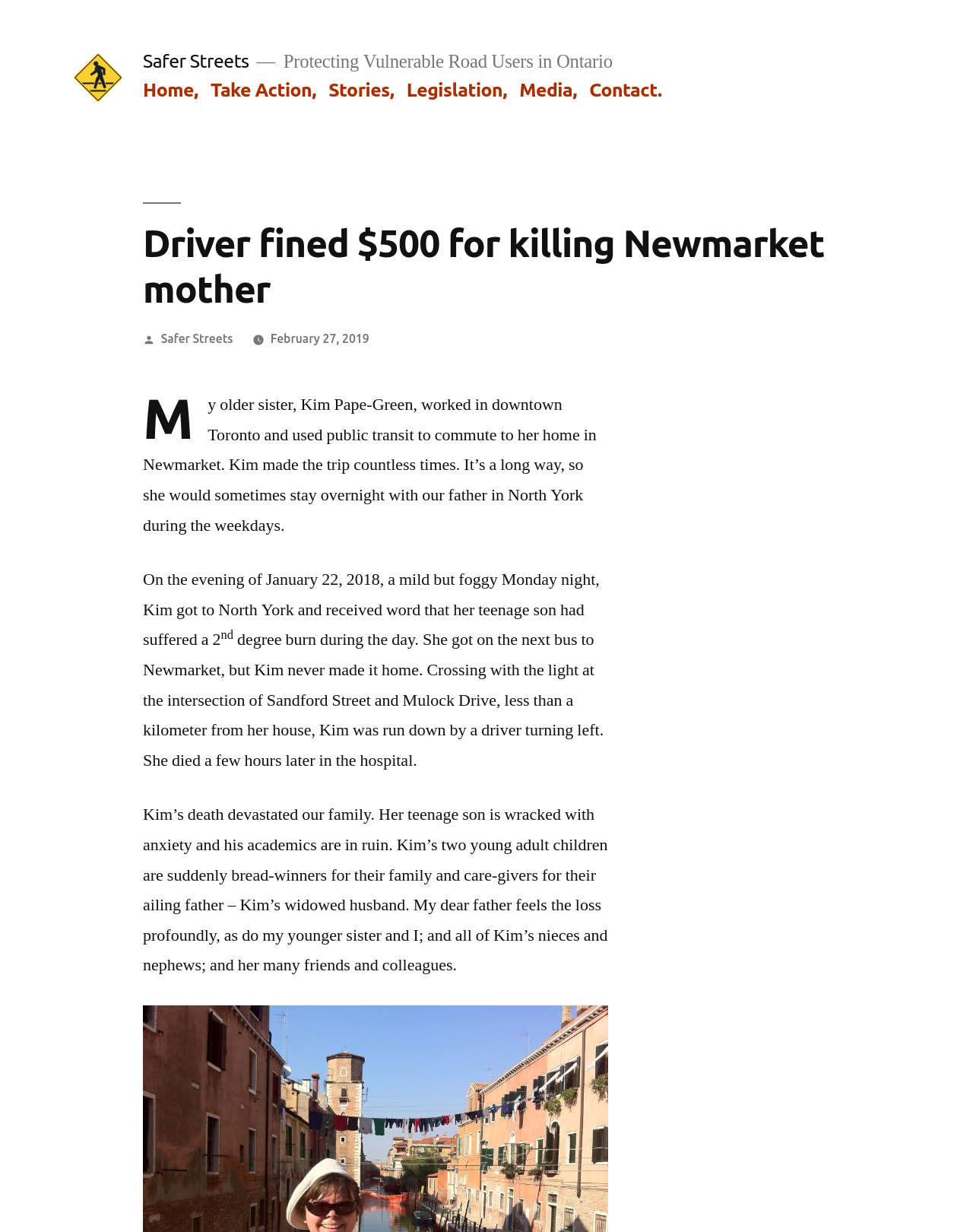Locate the primary headline on the webpage and provide its text.

Driver fined $500 for killing Newmarket mother